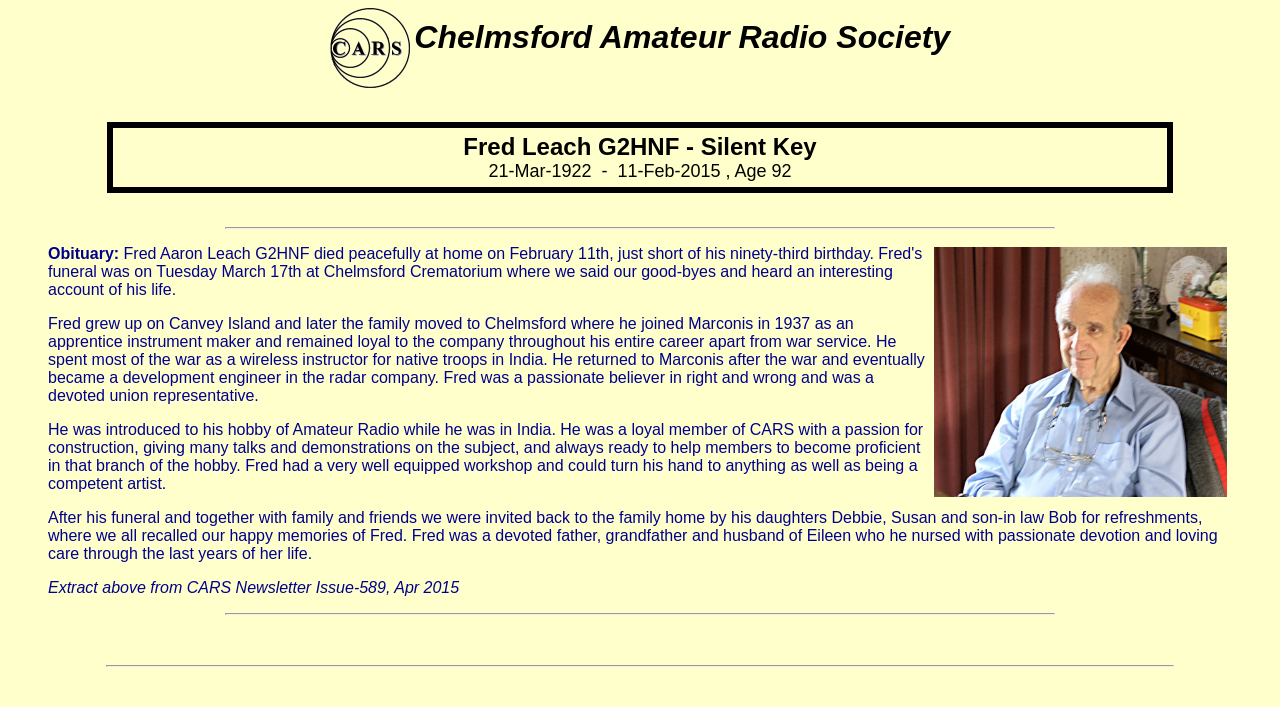Utilize the details in the image to thoroughly answer the following question: What is the name of the amateur radio society?

I found the answer by looking at the StaticText element with the text 'Chelmsford Amateur Radio Society' which is a prominent heading on the webpage.